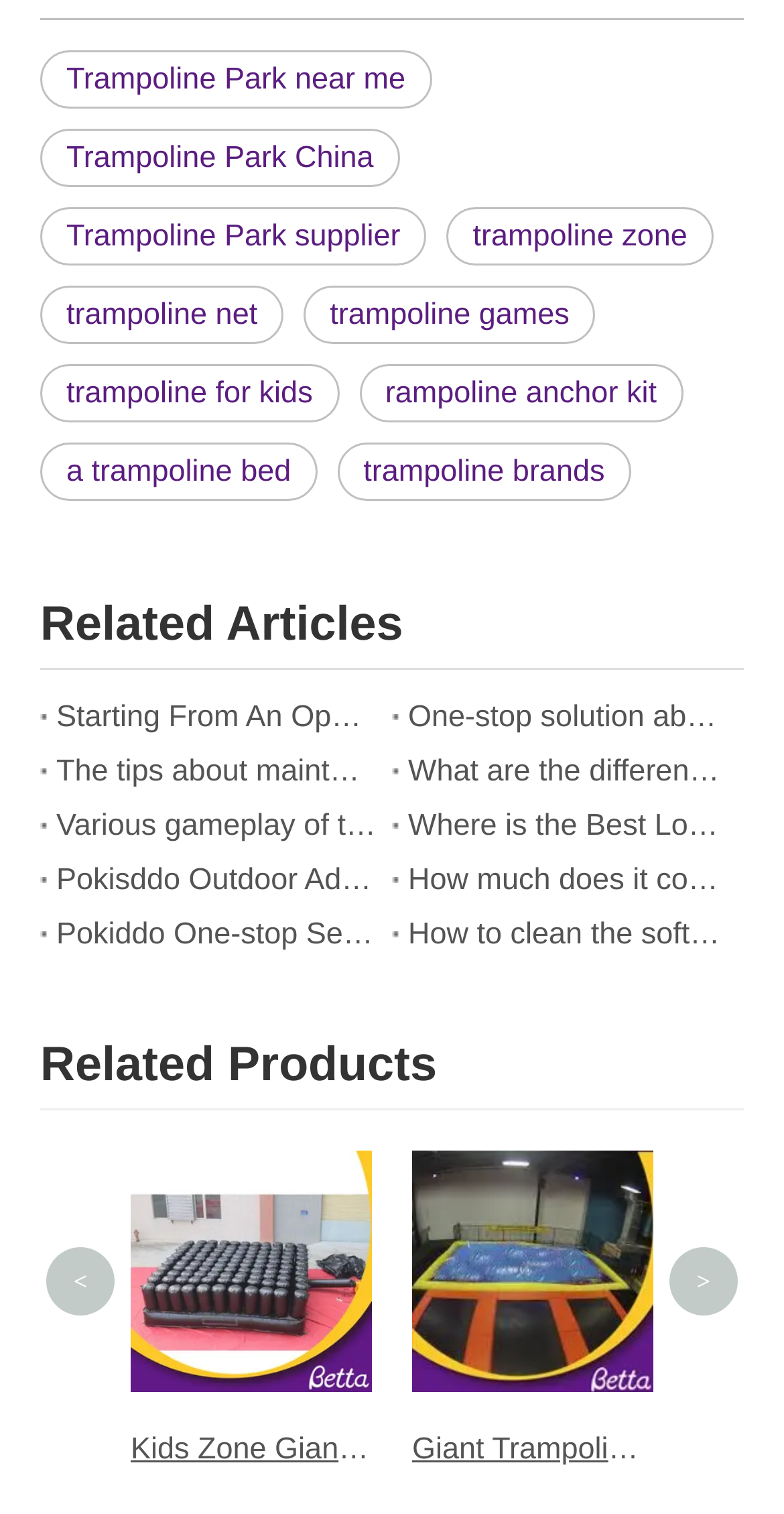Locate the bounding box coordinates of the segment that needs to be clicked to meet this instruction: "View 'Highfall Big Inflatable Air Bag'".

[0.178, 0.76, 0.486, 0.92]